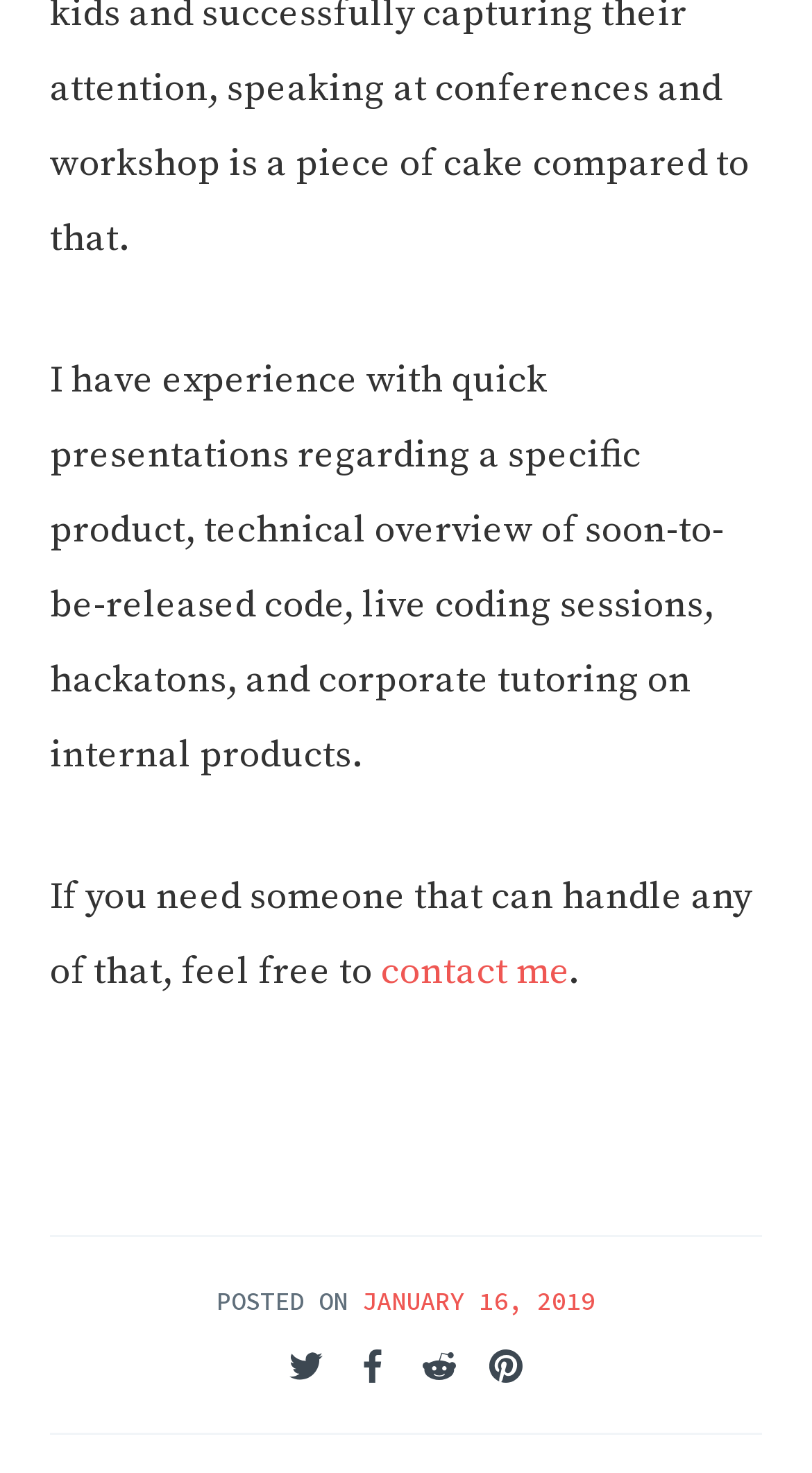Bounding box coordinates should be in the format (top-left x, top-left y, bottom-right x, bottom-right y) and all values should be floating point numbers between 0 and 1. Determine the bounding box coordinate for the UI element described as: January 16, 2019January 28, 2019

[0.446, 0.872, 0.733, 0.893]